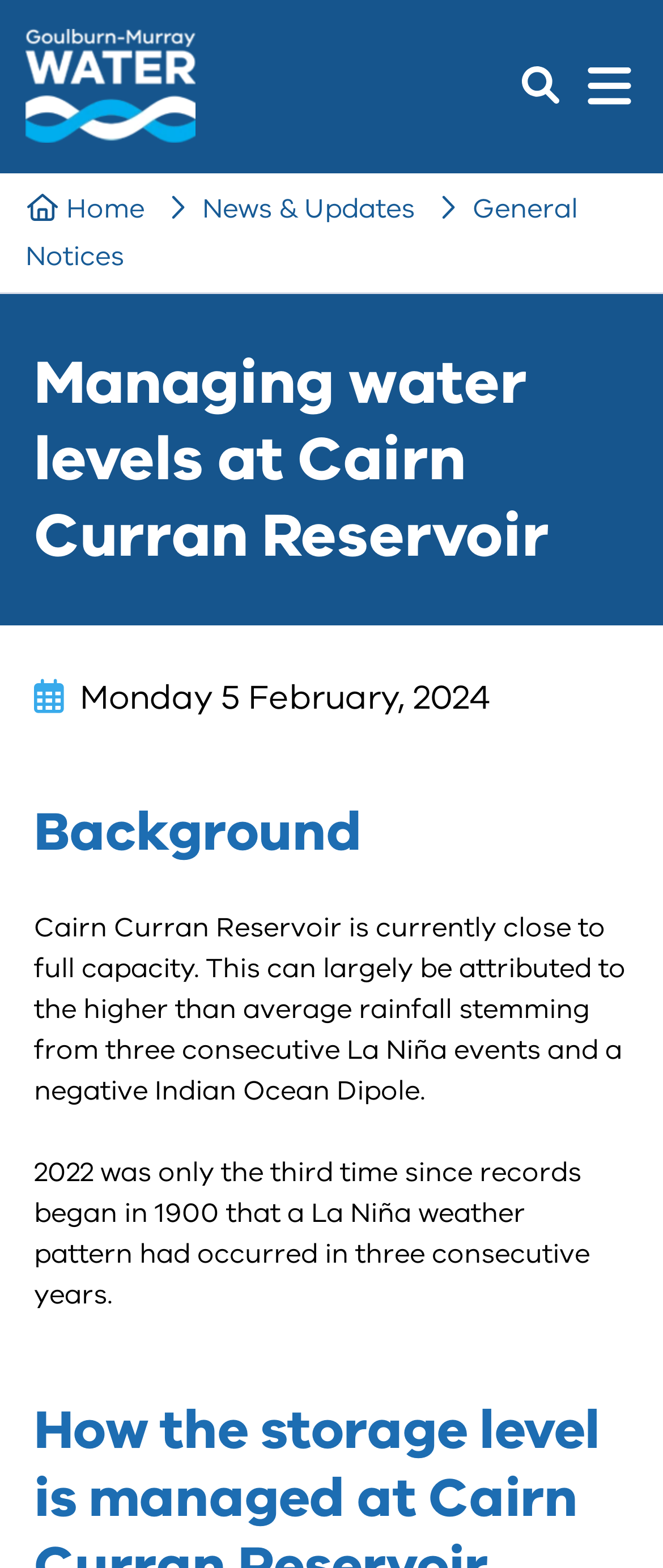What is the navigation section called on the webpage?
Please ensure your answer is as detailed and informative as possible.

The navigation section on the webpage is called 'Breadcrumb' and contains links to 'Home', 'News & Updates', and 'General Notices'.